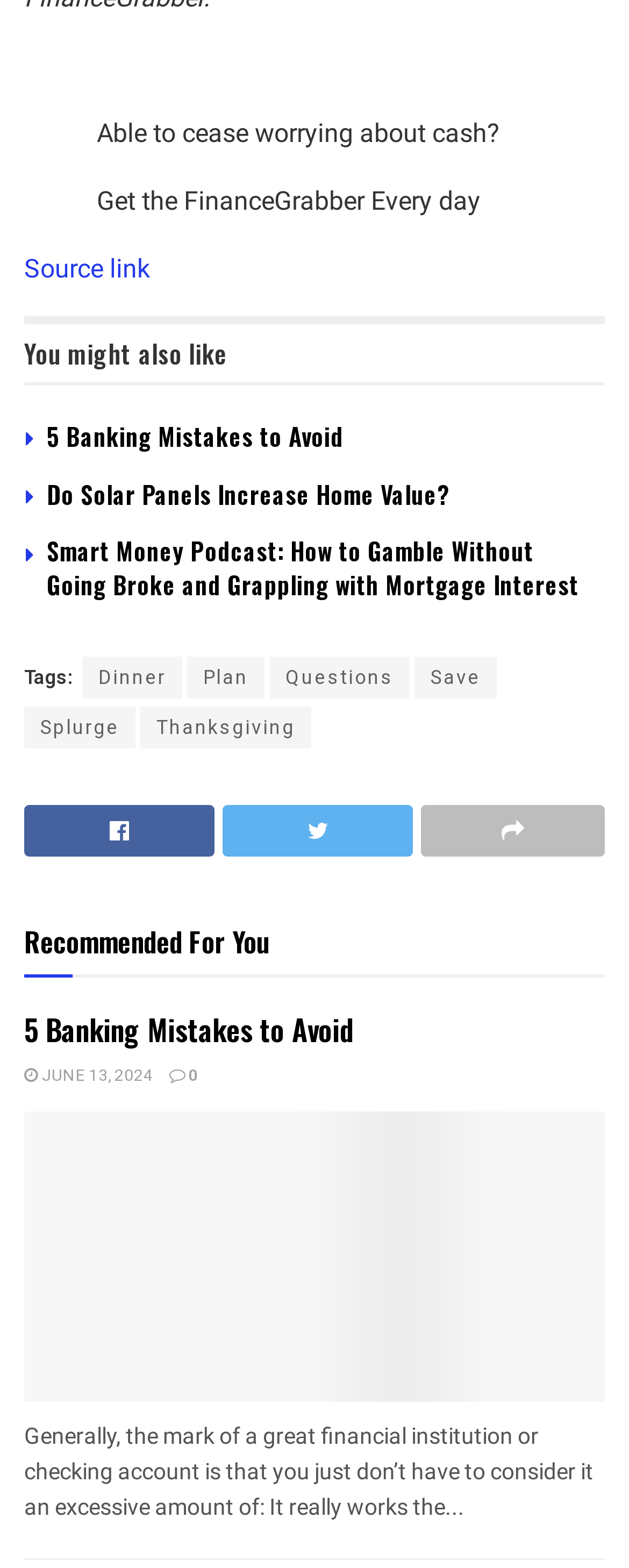What is the topic of the first article?
Please use the image to provide an in-depth answer to the question.

The first article is identified by the heading '5 Banking Mistakes to Avoid' which is located within the article element with bounding box coordinates [0.038, 0.266, 0.962, 0.298]. This heading is a child element of the article element, indicating that it is the title of the article.